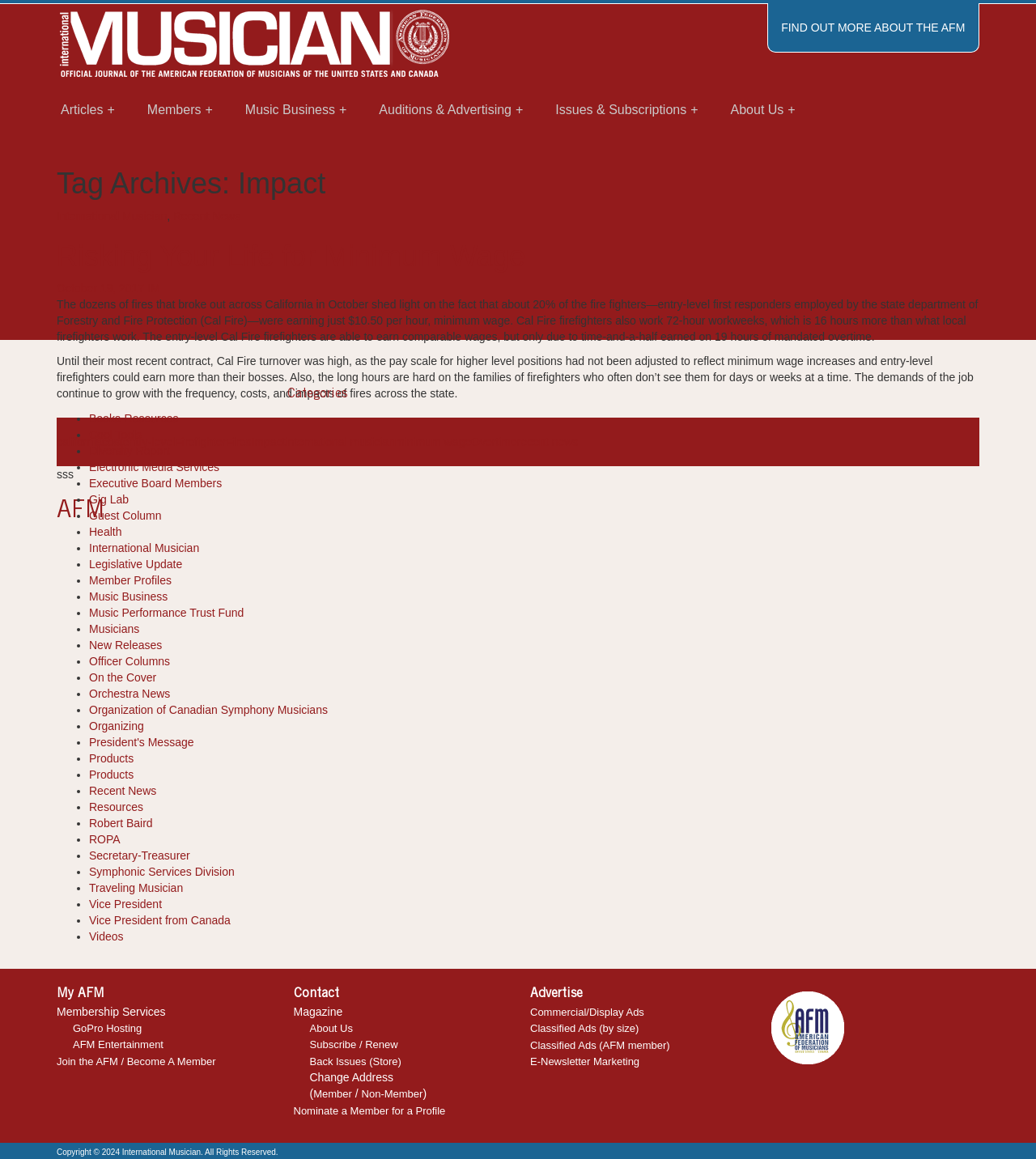Using the given description, provide the bounding box coordinates formatted as (top-left x, top-left y, bottom-right x, bottom-right y), with all values being floating point numbers between 0 and 1. Description: Health

[0.086, 0.453, 0.118, 0.464]